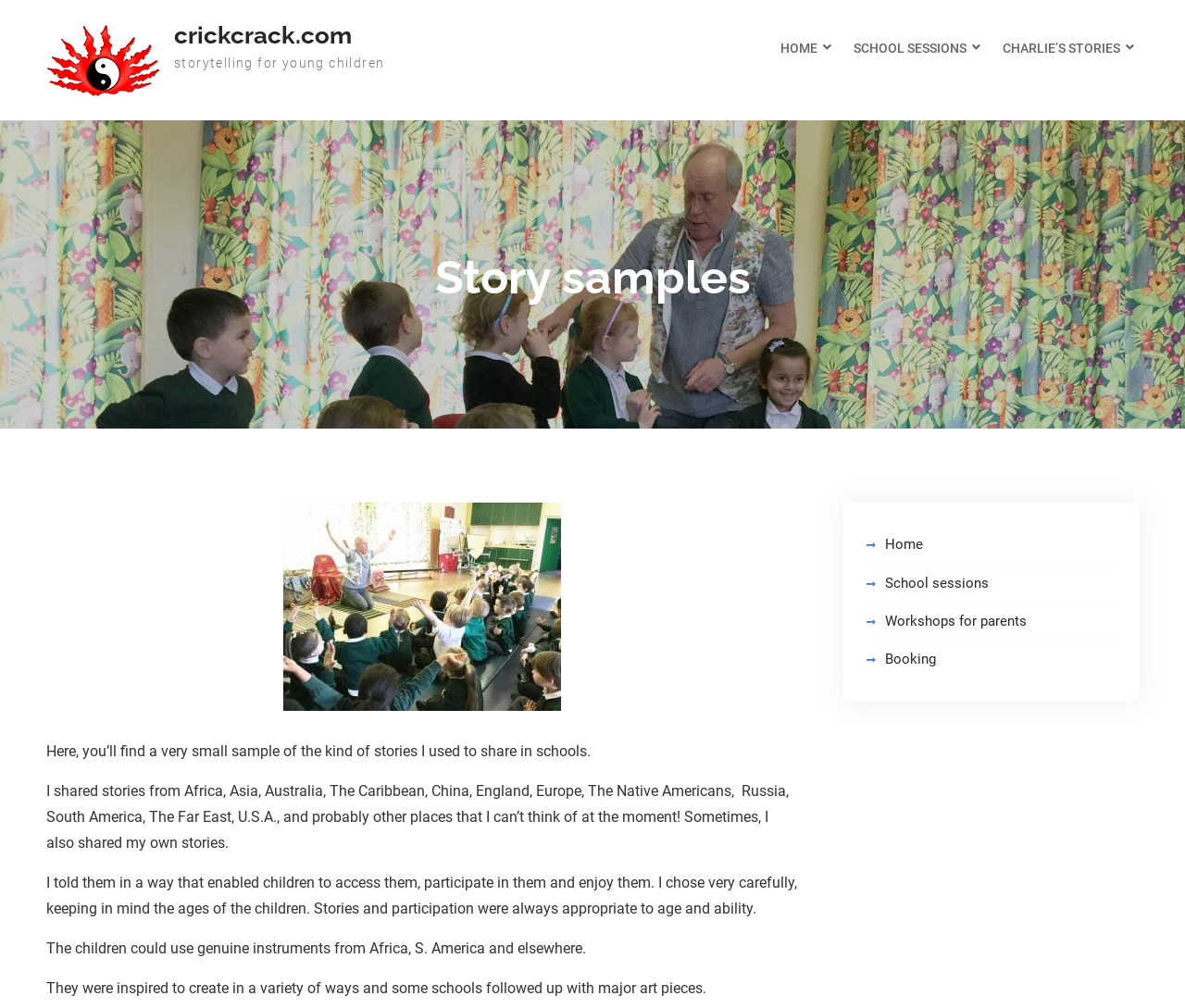What is the website's main topic? Examine the screenshot and reply using just one word or a brief phrase.

Storytelling